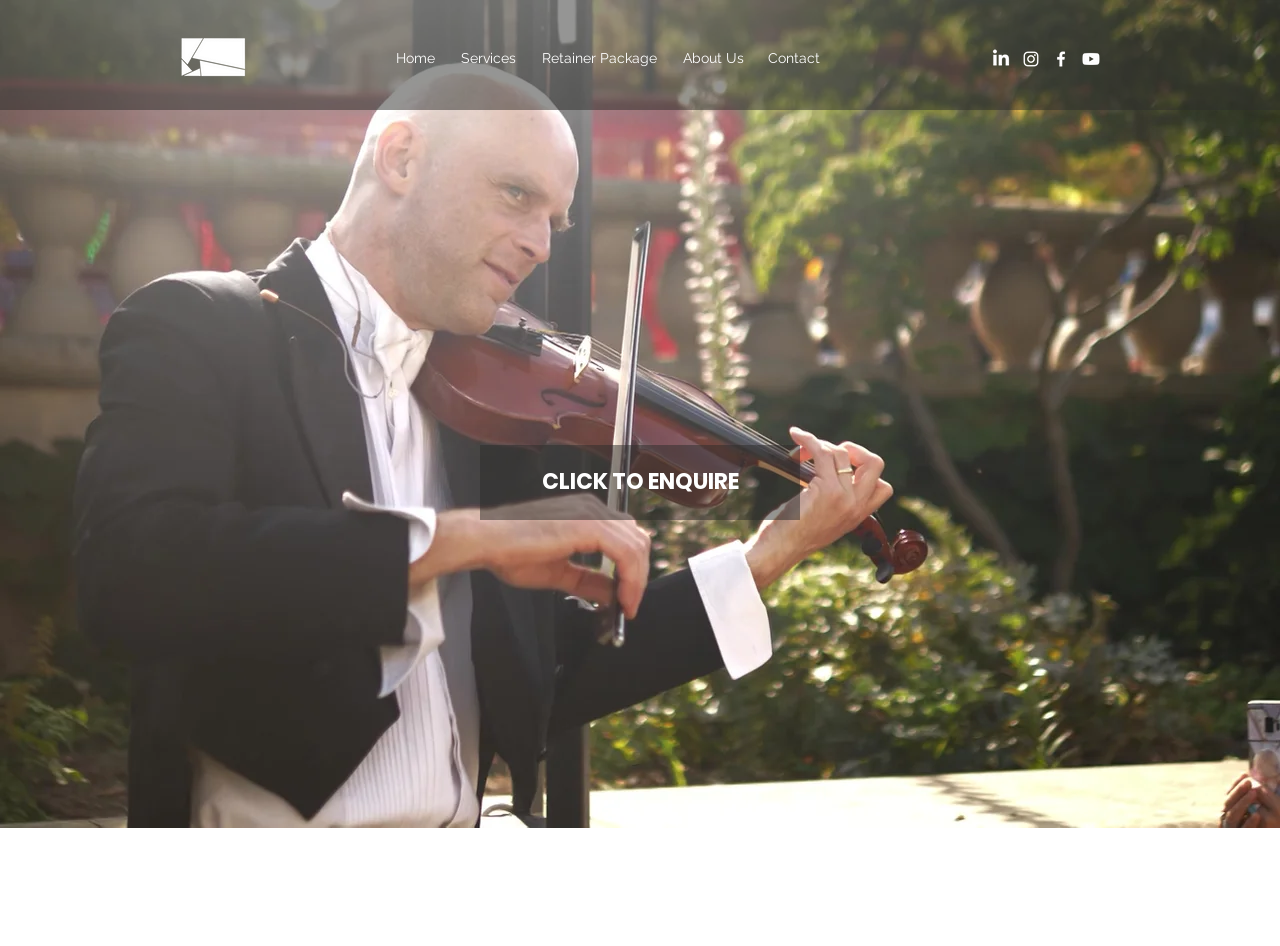Please identify the coordinates of the bounding box that should be clicked to fulfill this instruction: "Contact us via phone".

None